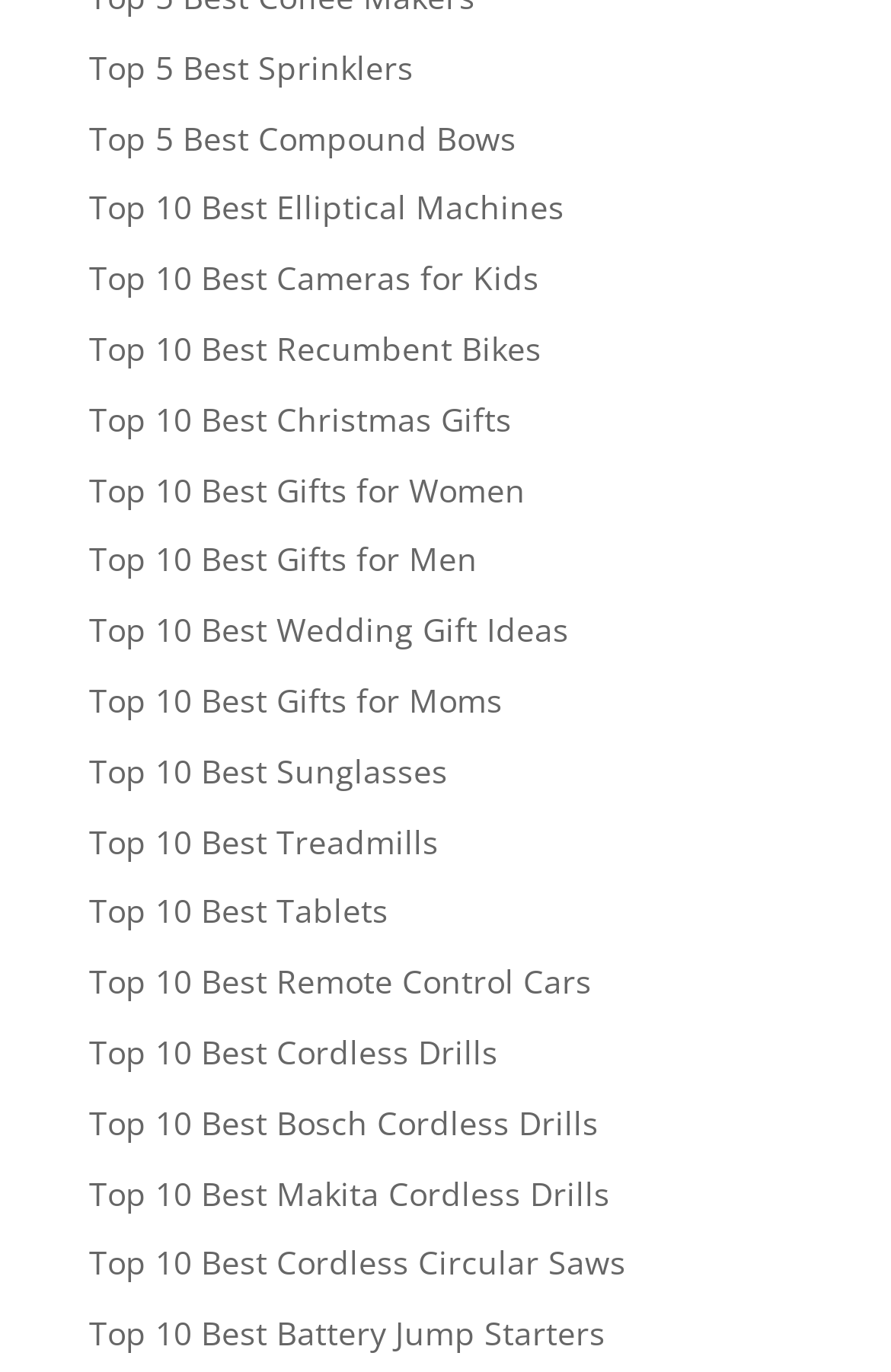What is the category of the link 'Top 10 Best Cameras for Kids'?
Based on the image, respond with a single word or phrase.

Cameras